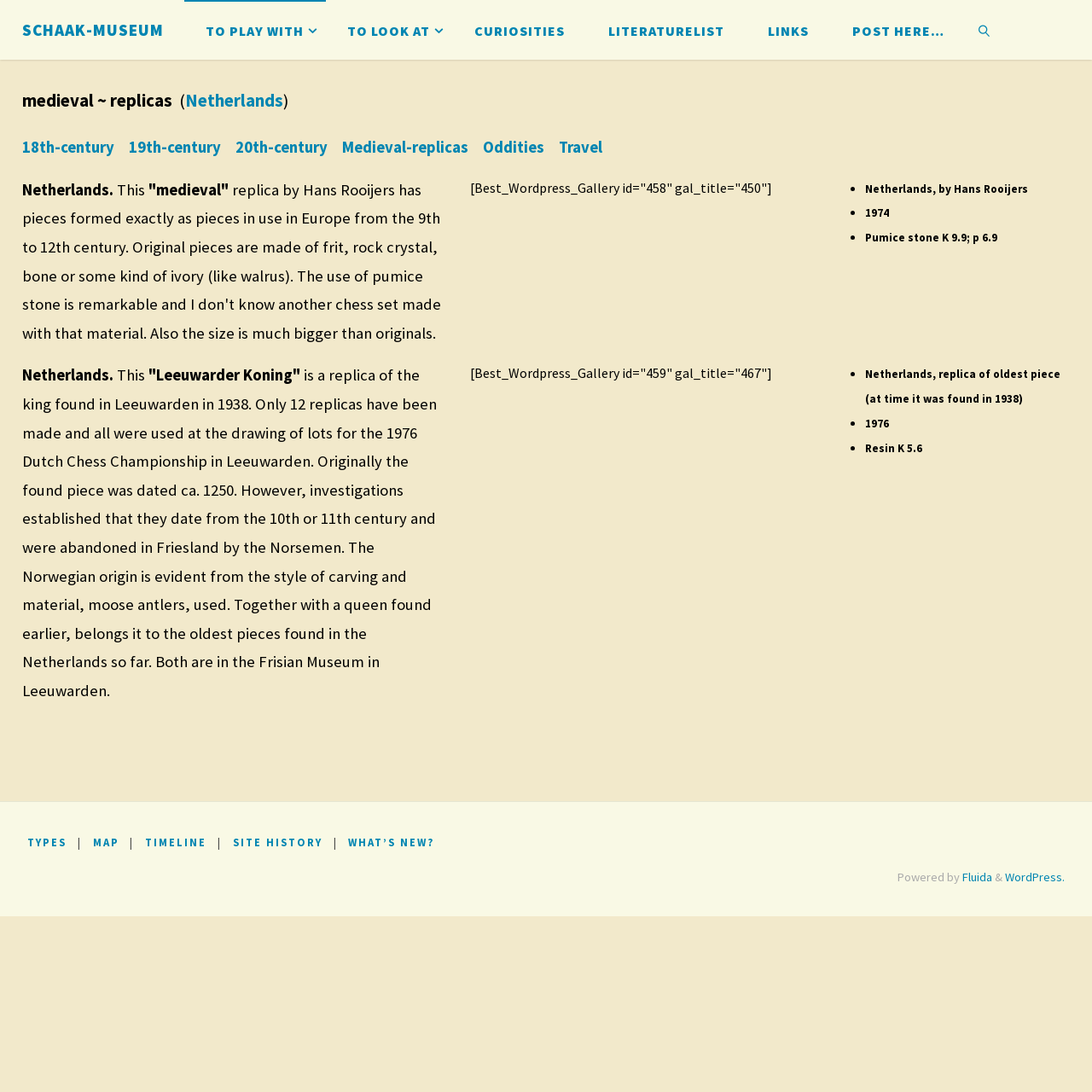Given the element description Site history, predict the bounding box coordinates for the UI element in the webpage screenshot. The format should be (top-left x, top-left y, bottom-right x, bottom-right y), and the values should be between 0 and 1.

[0.213, 0.765, 0.295, 0.777]